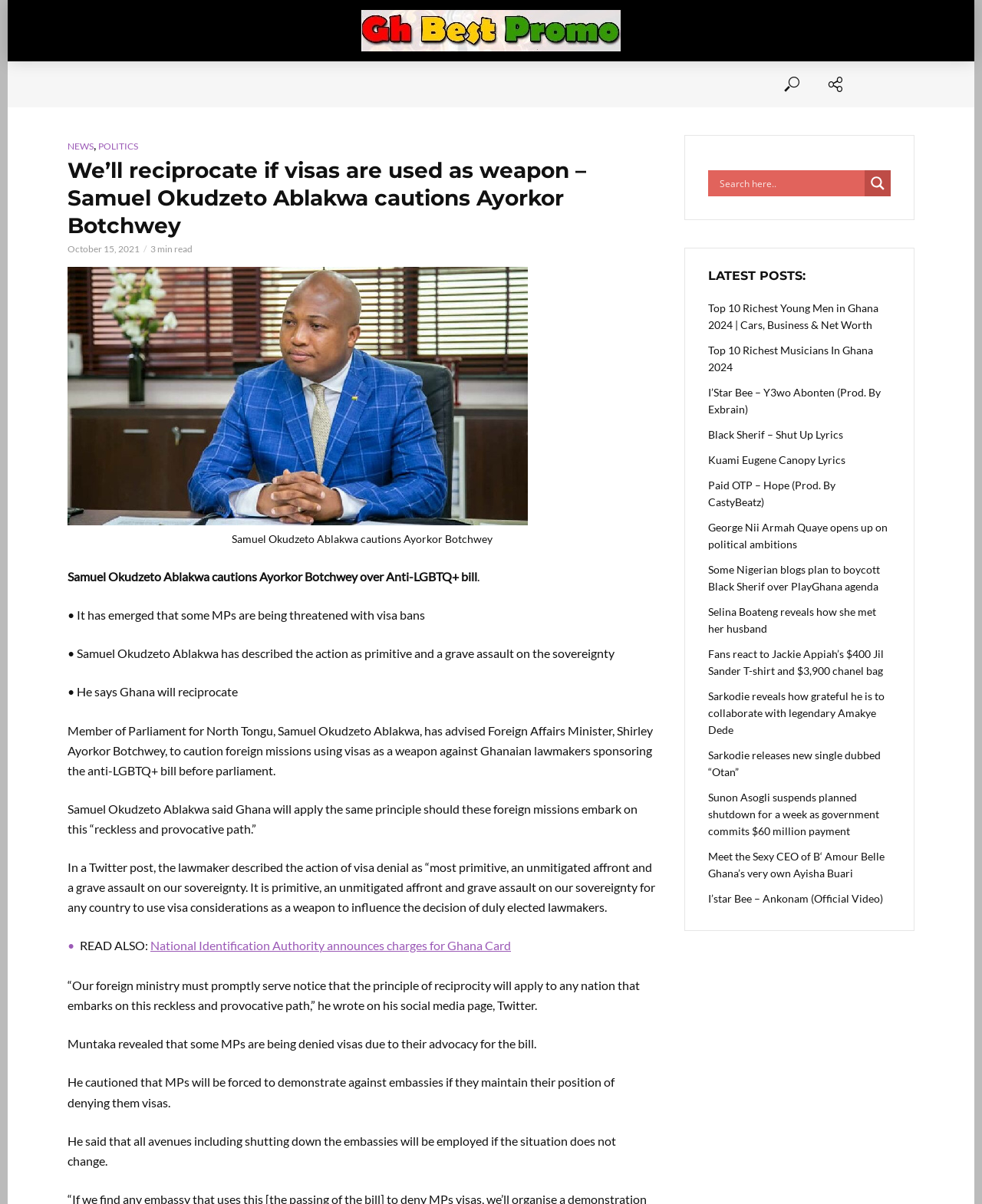Locate the bounding box coordinates of the clickable region to complete the following instruction: "Read the National Identification Authority announces charges for Ghana Card news."

[0.153, 0.779, 0.52, 0.791]